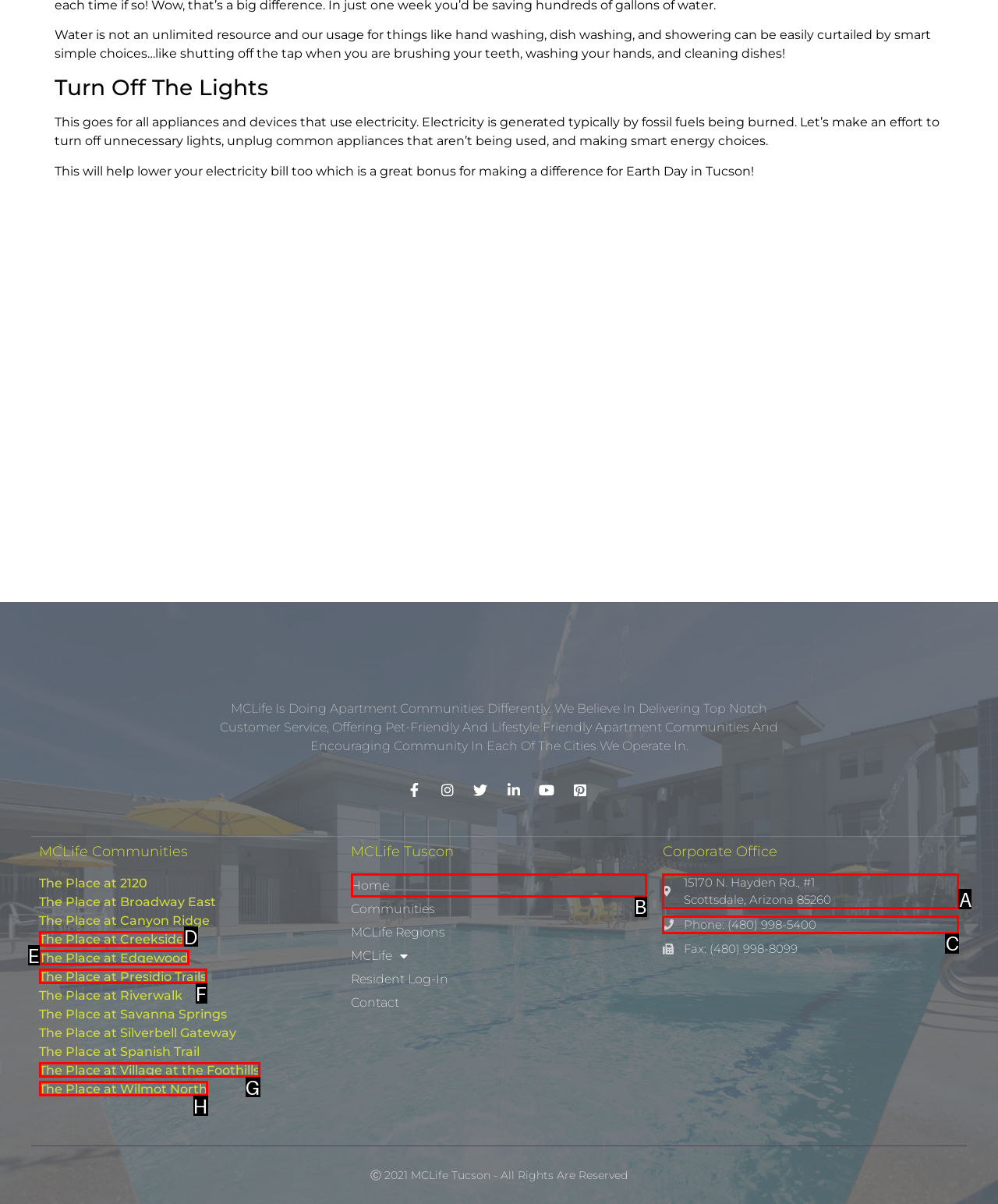Figure out which option to click to perform the following task: Go to 'Home'
Provide the letter of the correct option in your response.

B